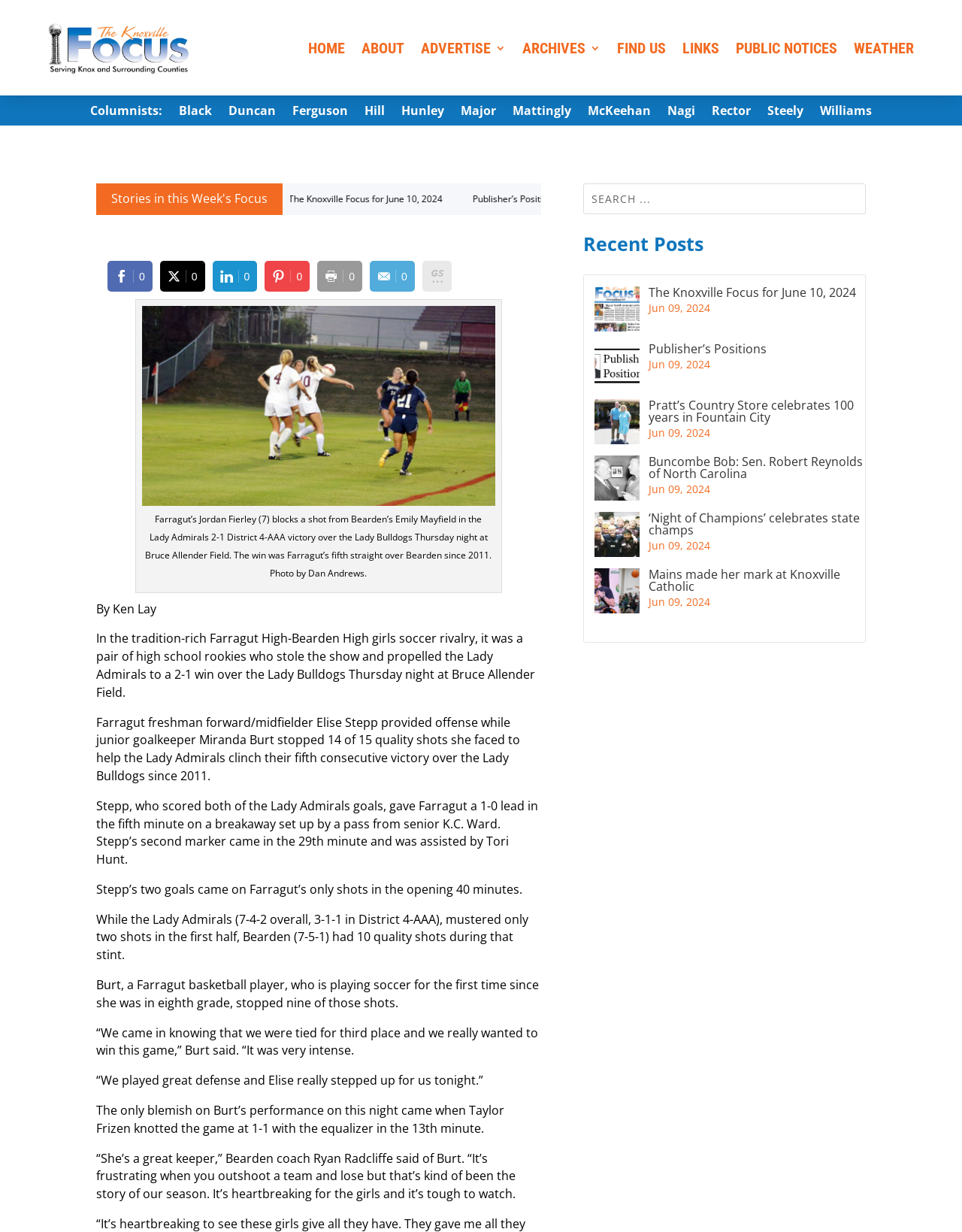Please give a concise answer to this question using a single word or phrase: 
What is the name of the high school mentioned in the article?

Farragut High